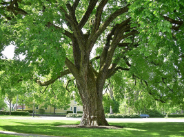What is the surrounding area like?
Refer to the image and provide a one-word or short phrase answer.

Well-maintained garden